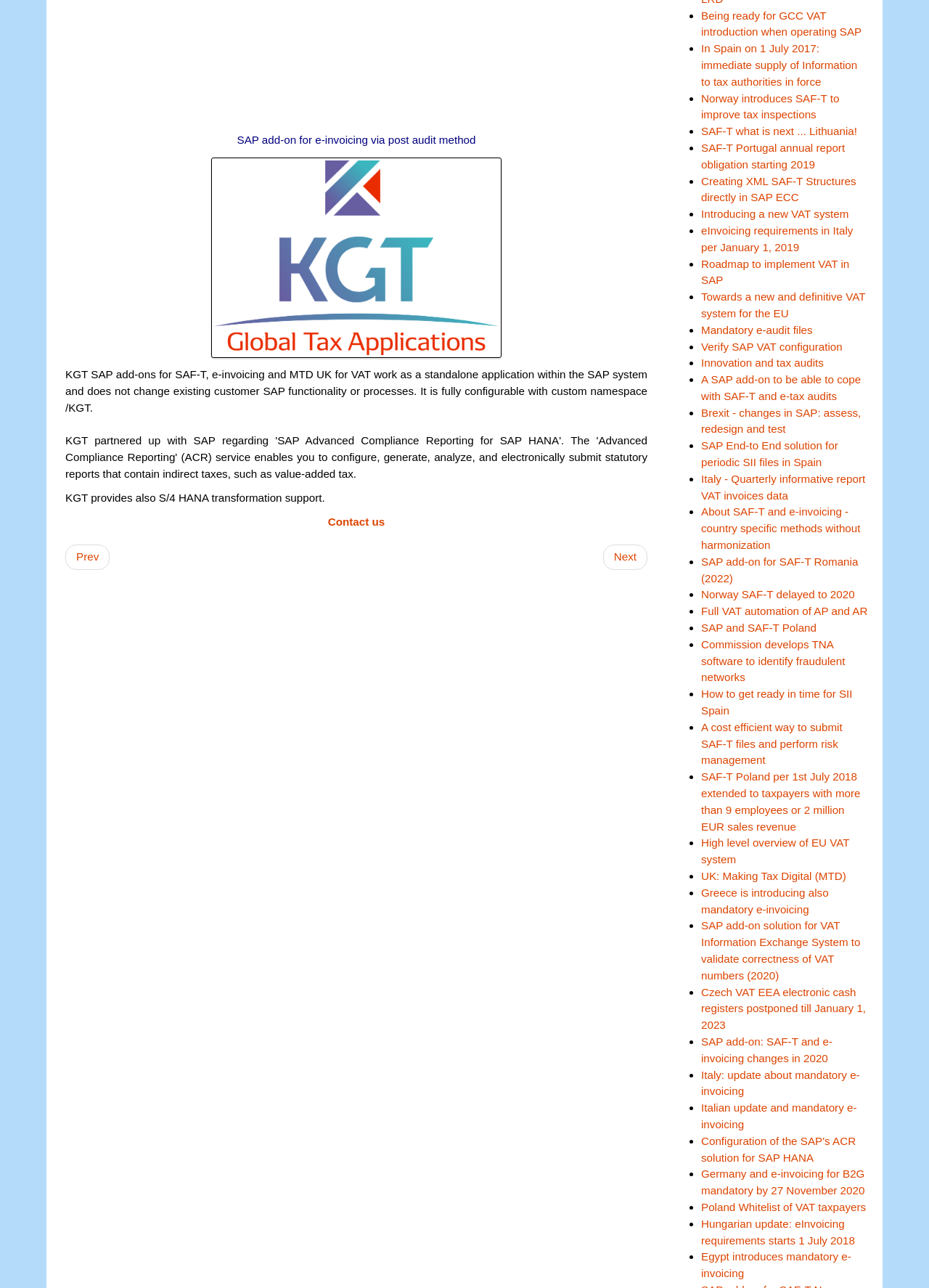What is the topic of the webpage?
Answer the question in a detailed and comprehensive manner.

Based on the list of links on the webpage, it appears that the topic is related to Value-Added Tax (VAT) and its implementation in SAP systems, with various countries and regions having their own specific regulations and requirements.